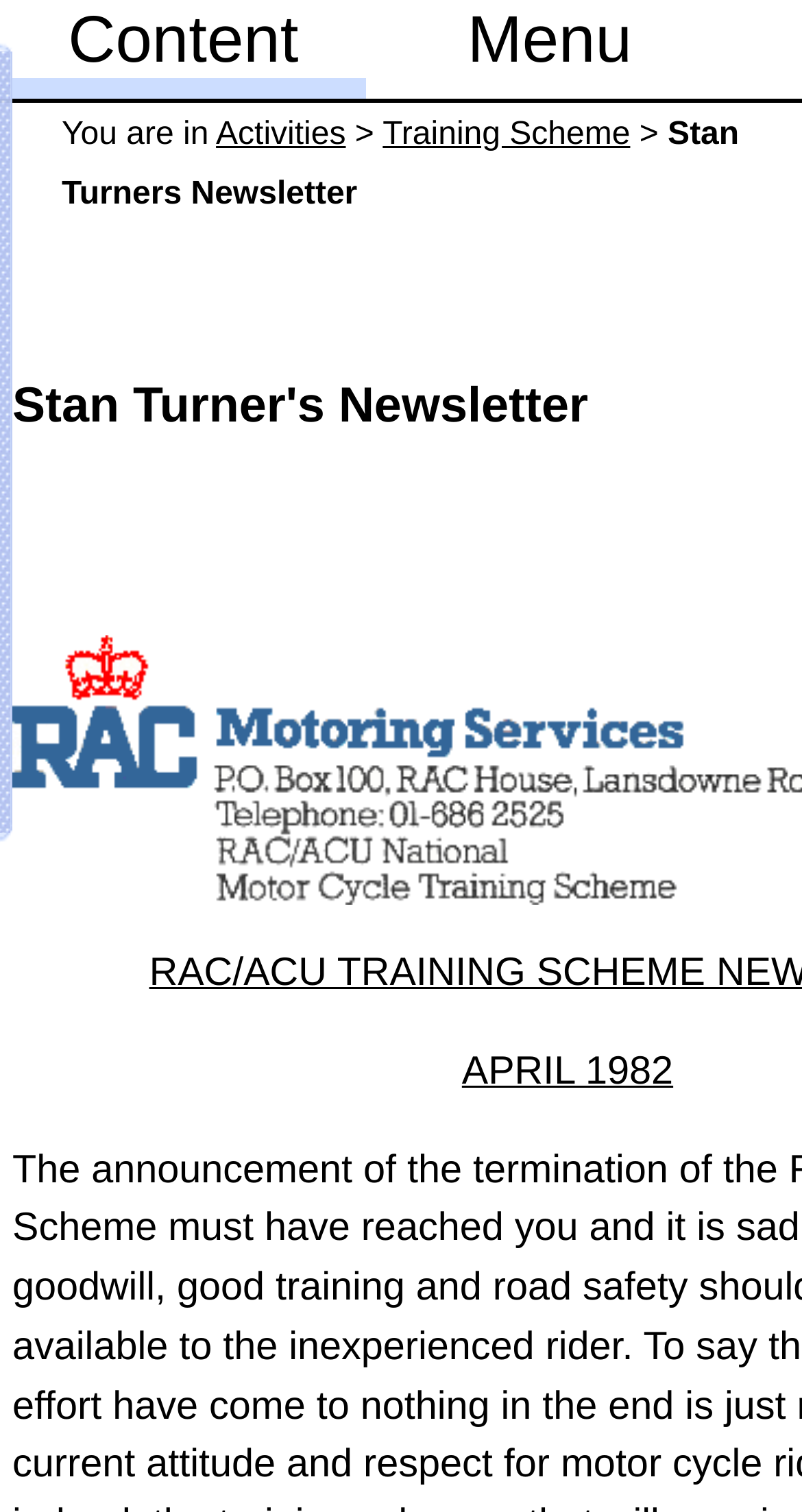What is the headline of the webpage?

Stan Turner's Newsletter